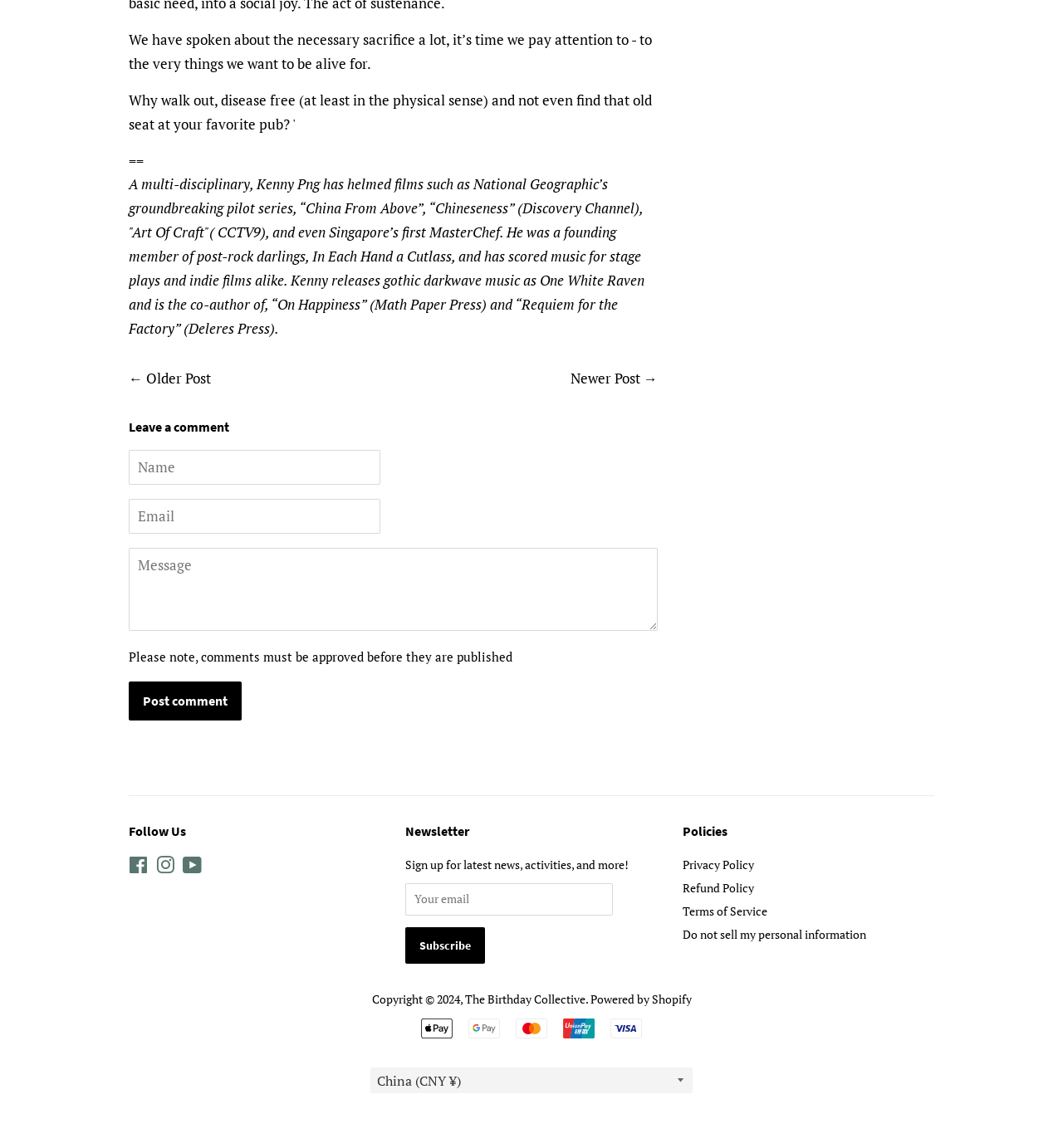Please determine the bounding box coordinates for the element that should be clicked to follow these instructions: "Subscribe to the newsletter".

[0.382, 0.808, 0.457, 0.84]